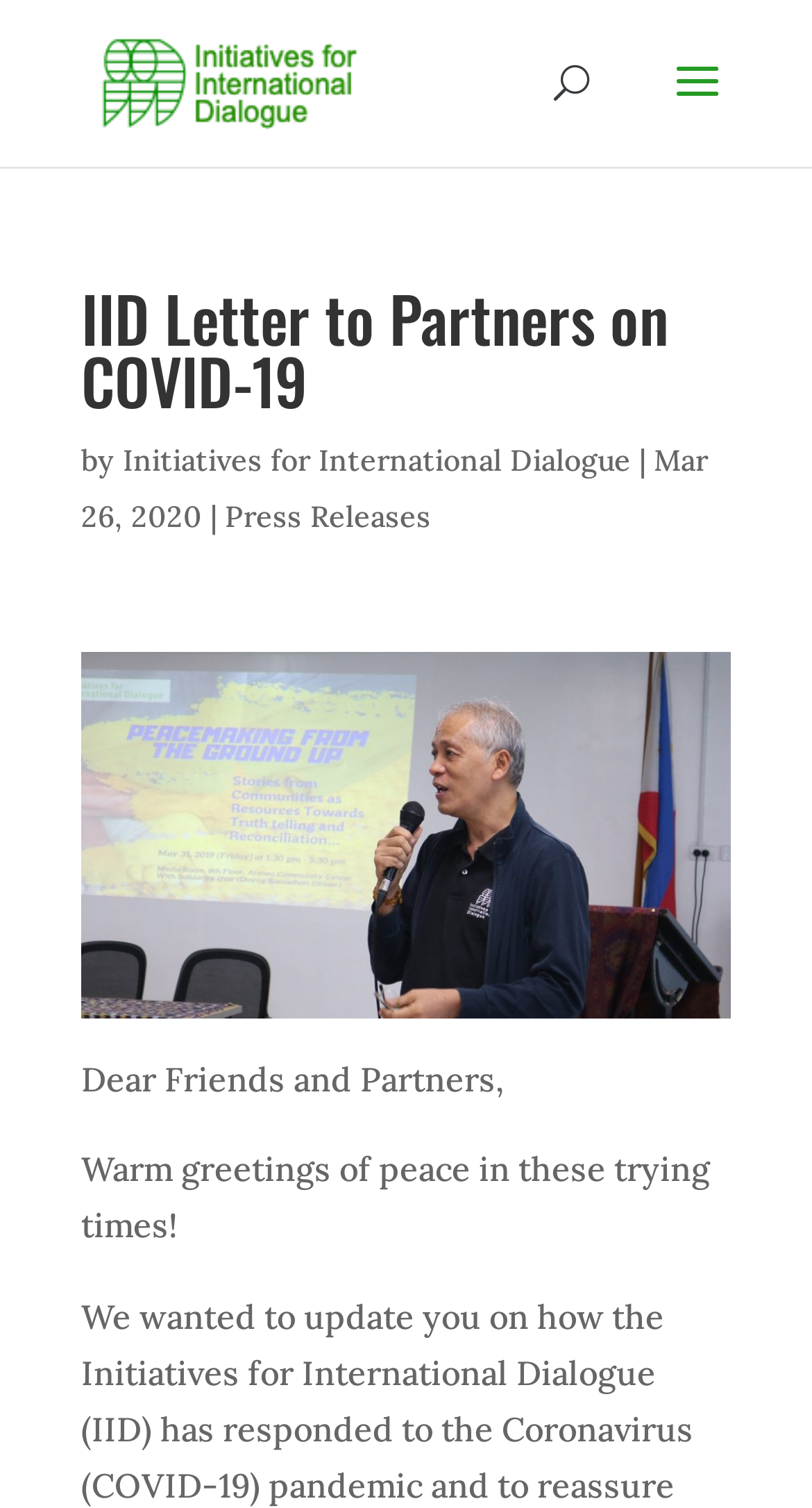Describe all the key features and sections of the webpage thoroughly.

The webpage is a letter from the Initiatives for International Dialogue (IID) to their partners, specifically addressing the COVID-19 pandemic. At the top-left corner, there is a link to the IID's homepage, accompanied by an image of the IID logo. 

Below the IID logo, there is a search bar that spans almost the entire width of the page. 

The main content of the letter is headed by a title, "IID Letter to Partners on COVID-19", which is centered at the top of the page. The title is followed by the phrase "by Initiatives for International Dialogue" and the date "Mar 26, 2020". 

On the same line as the date, there is a link to the "Press Releases" section. 

Below the title and date, there is a large image that takes up most of the page's width. 

The letter itself begins with a greeting, "Dear Friends and Partners," followed by a message of peace and solidarity during difficult times. The text is arranged in a single column, with a clear and readable font.